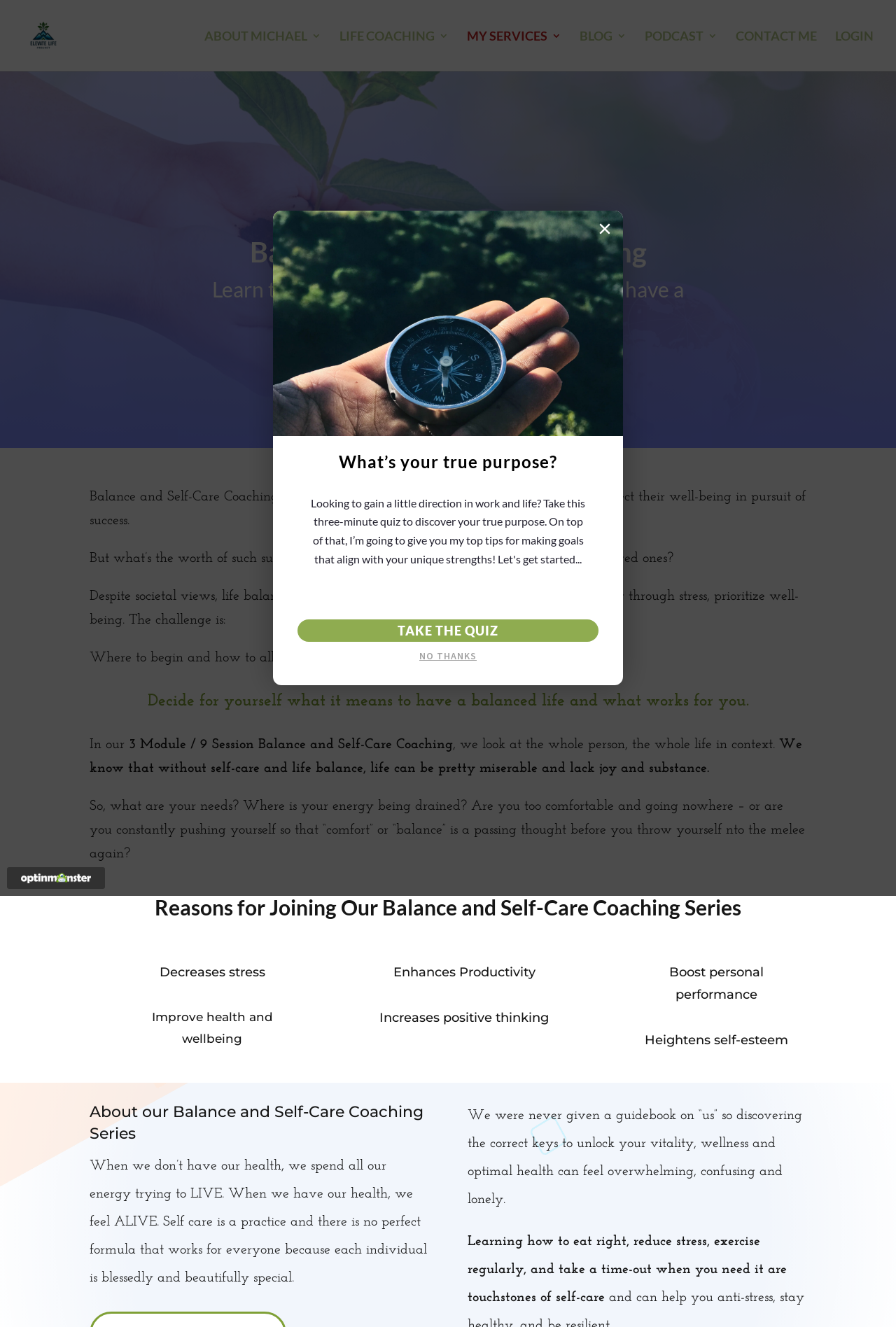Could you indicate the bounding box coordinates of the region to click in order to complete this instruction: "Click the 'LOGIN' button".

[0.932, 0.023, 0.975, 0.054]